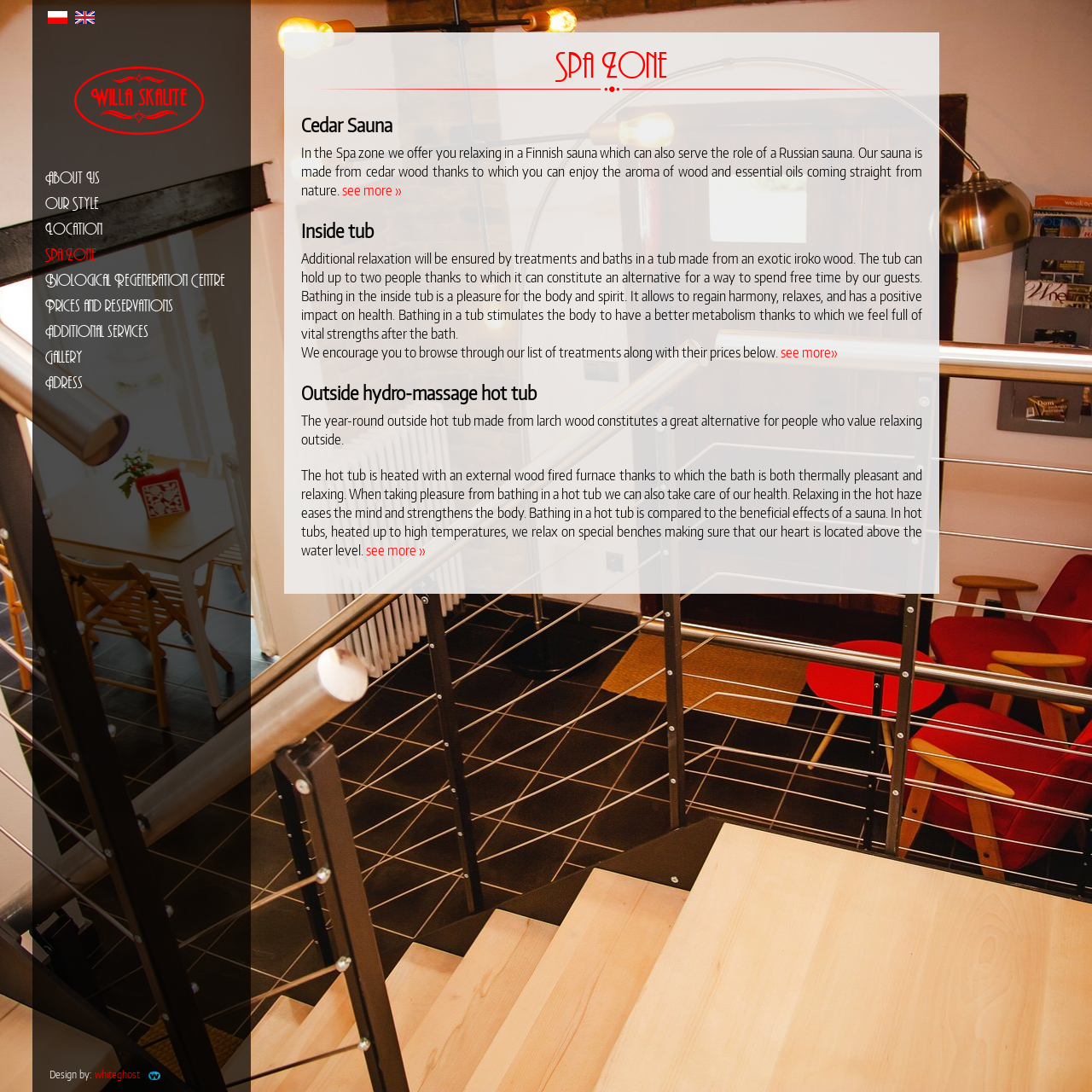Please answer the following question using a single word or phrase: What type of wood is the sauna made of?

Cedar wood